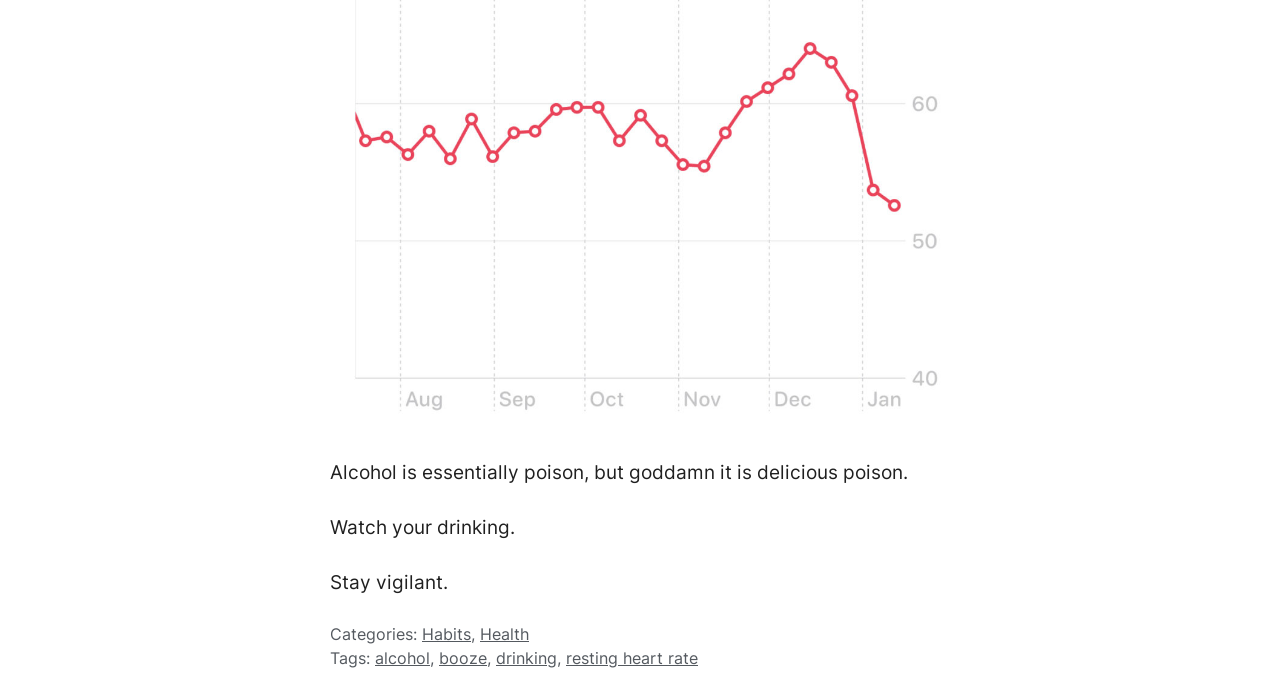Using floating point numbers between 0 and 1, provide the bounding box coordinates in the format (top-left x, top-left y, bottom-right x, bottom-right y). Locate the UI element described here: Beauty & Cosmetics Reviews

None